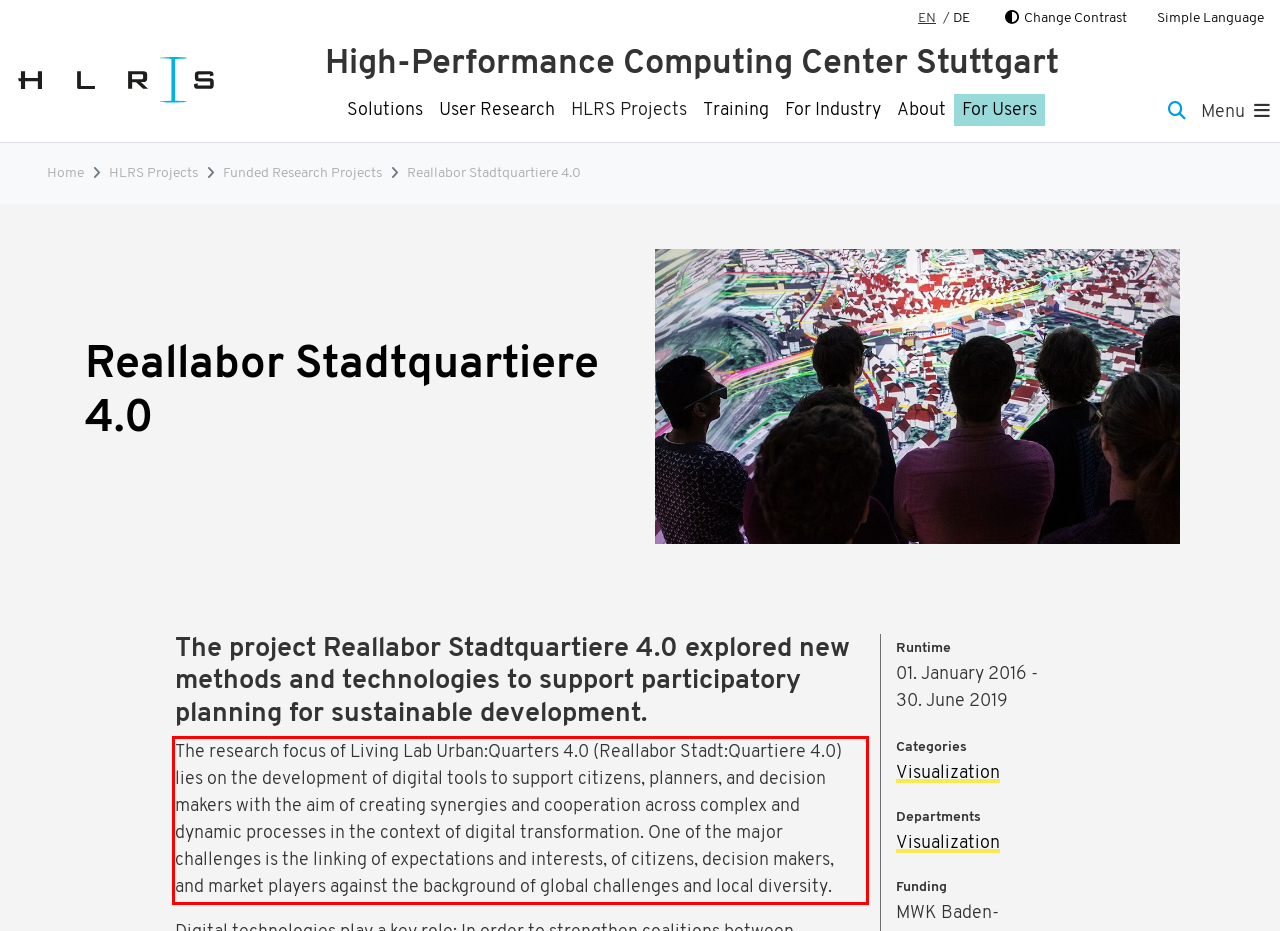The screenshot you have been given contains a UI element surrounded by a red rectangle. Use OCR to read and extract the text inside this red rectangle.

The research focus of Living Lab Urban:Quarters 4.0 (Reallabor Stadt:Quartiere 4.0) lies on the development of digital tools to support citizens, planners, and decision makers with the aim of creating synergies and cooperation across complex and dynamic processes in the context of digital transformation. One of the major challenges is the linking of expectations and interests, of citizens, decision makers, and market players against the background of global challenges and local diversity.